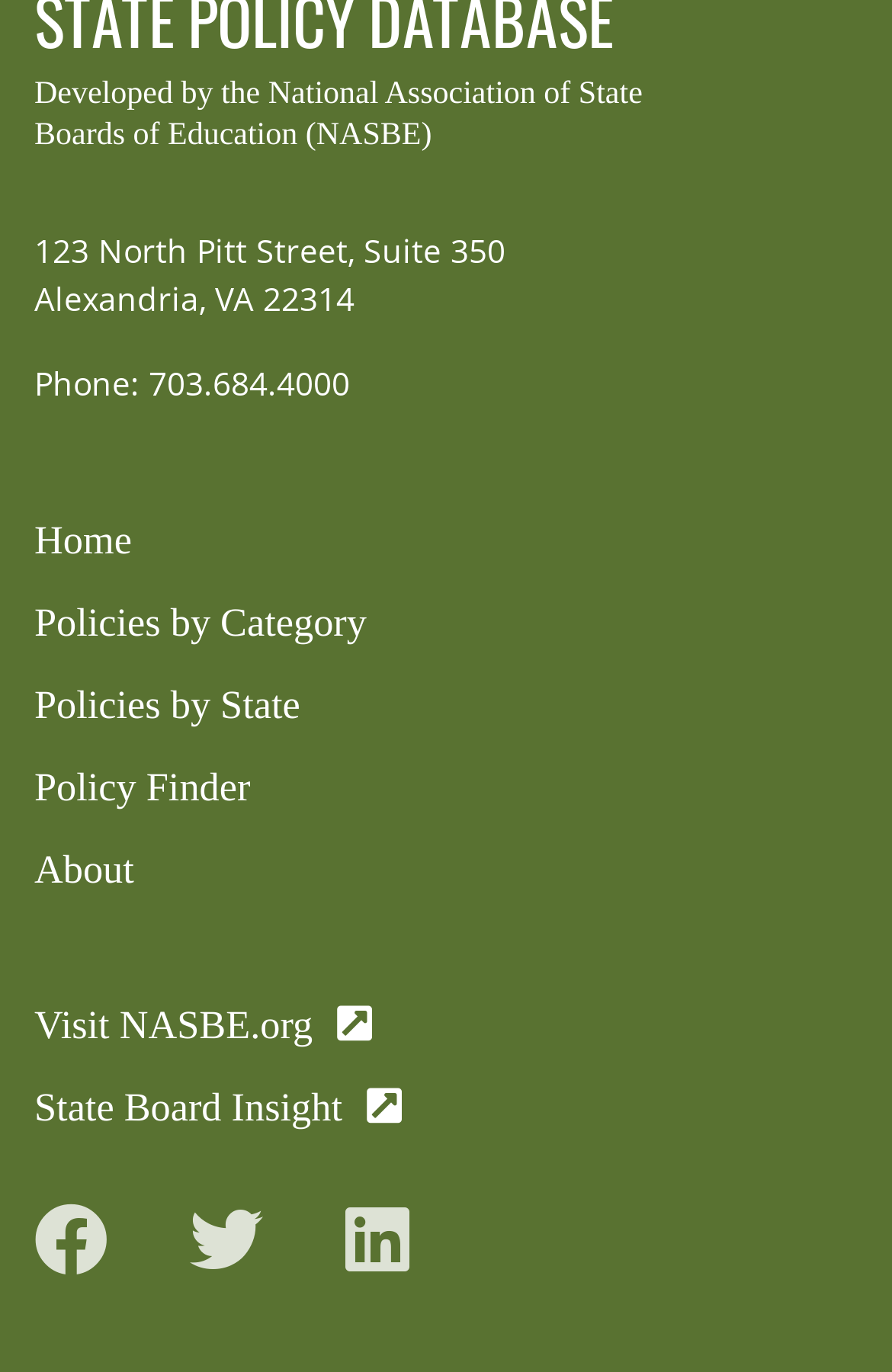What is the address of the organization?
Look at the image and respond with a one-word or short phrase answer.

123 North Pitt Street, Suite 350, Alexandria, VA 22314